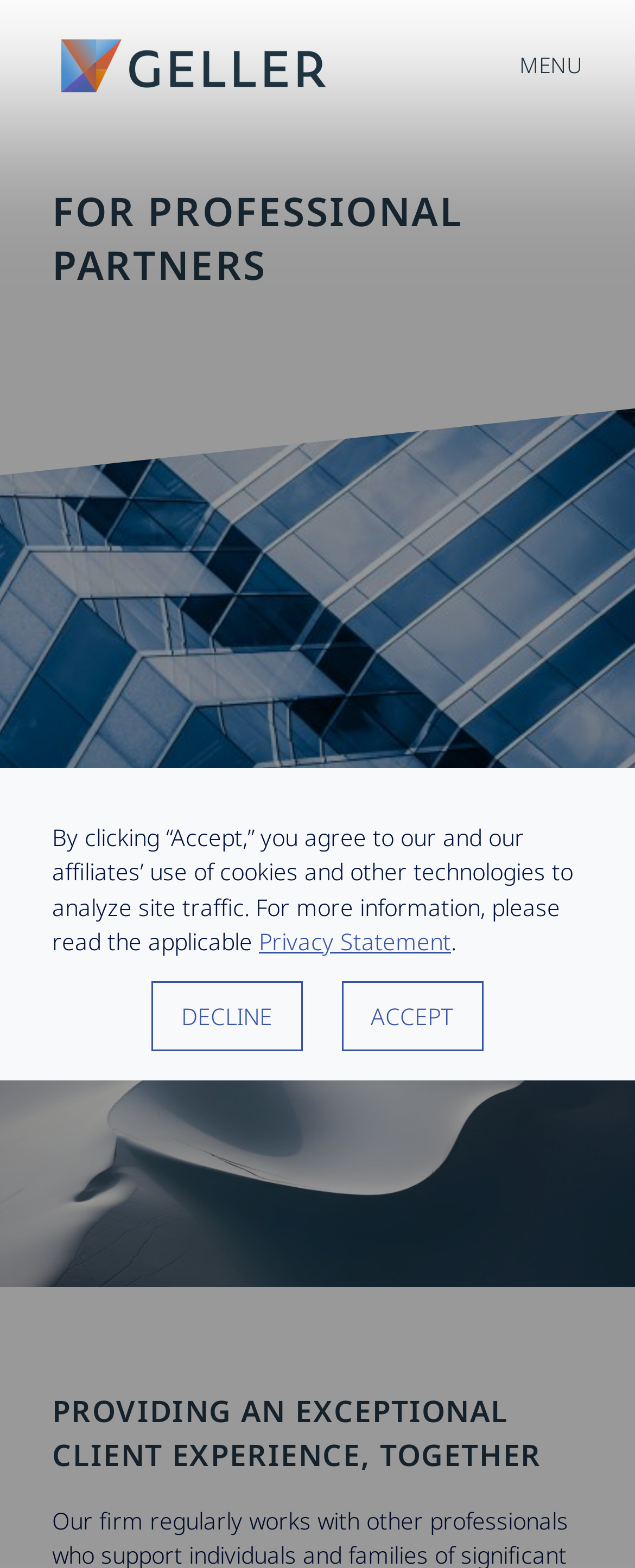What is the theme of the webpage?
Please provide a single word or phrase in response based on the screenshot.

Professional services